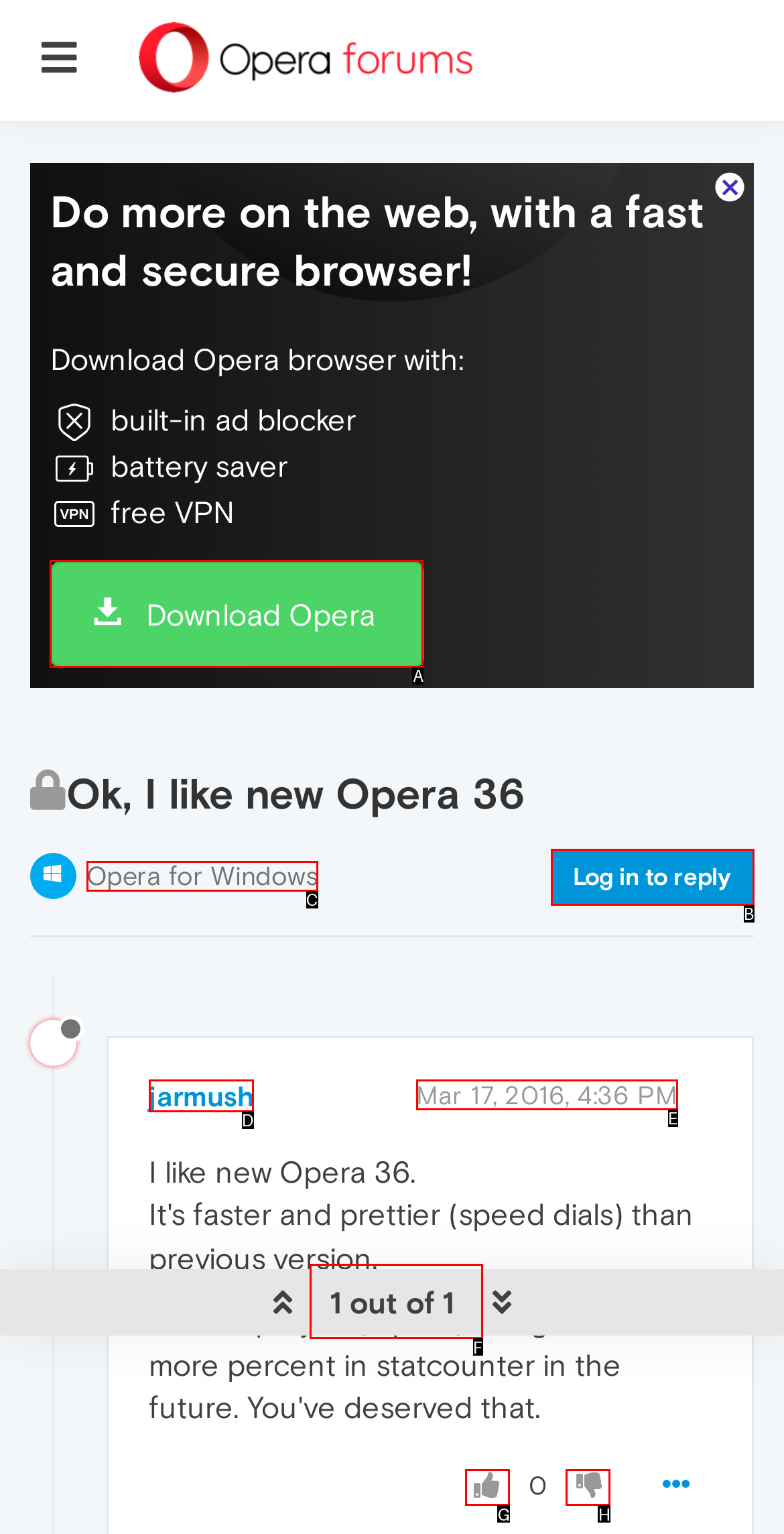Identify the letter of the option to click in order to Click the download button. Answer with the letter directly.

A